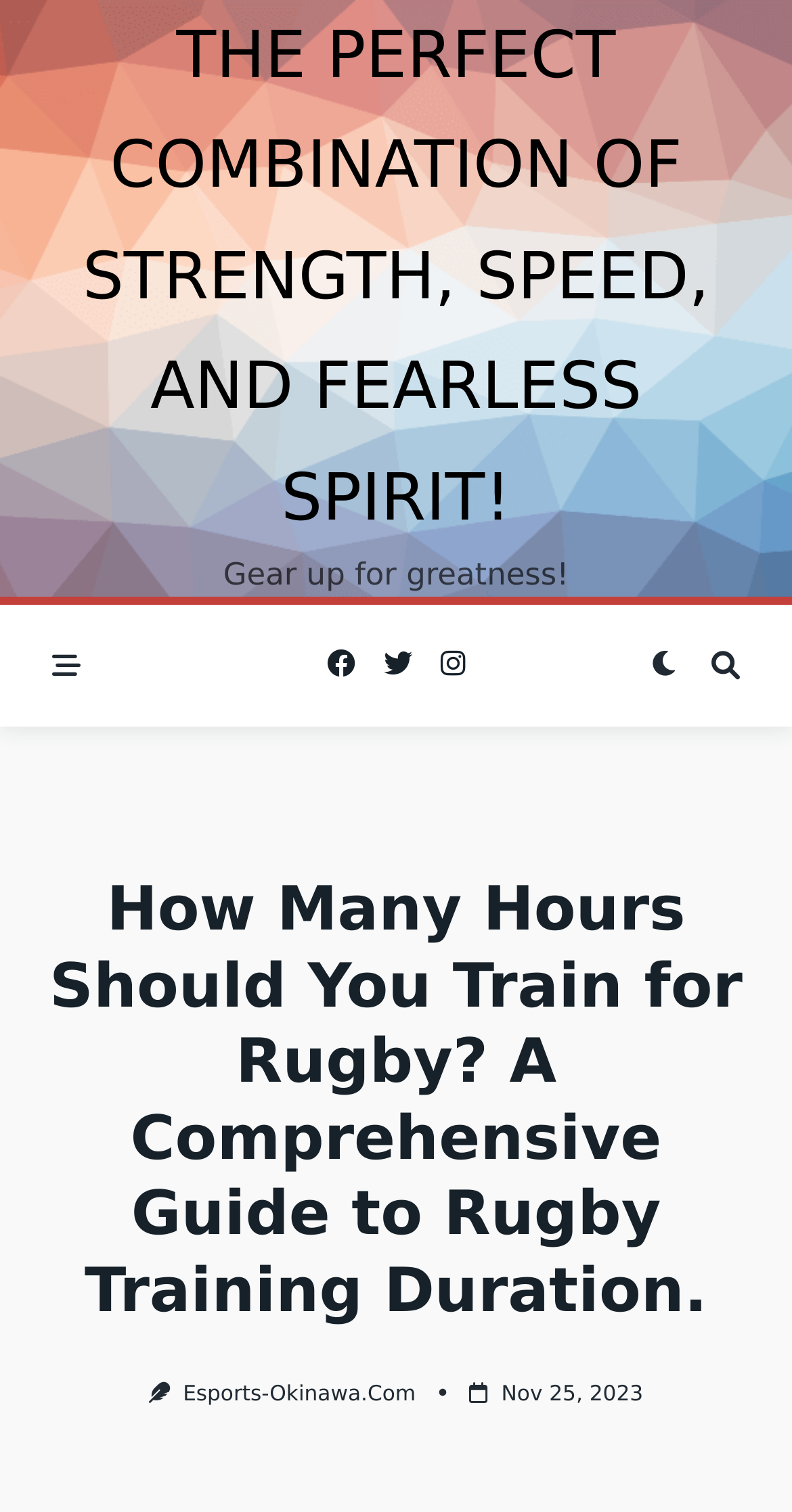Find the coordinates for the bounding box of the element with this description: "Nov 25, 2023".

[0.633, 0.914, 0.812, 0.931]